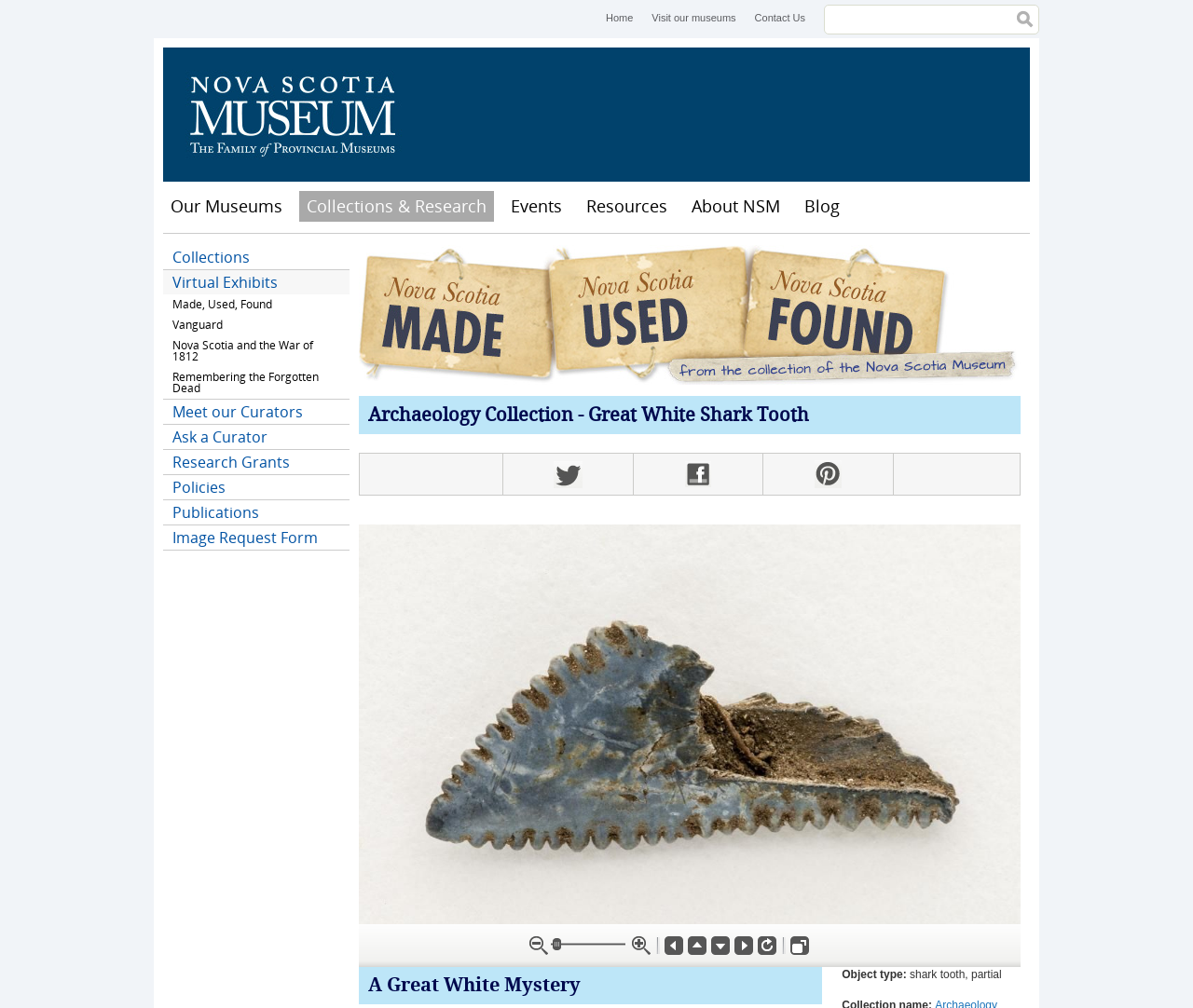What is the name of the museum?
Look at the screenshot and give a one-word or phrase answer.

Nova Scotia Museum